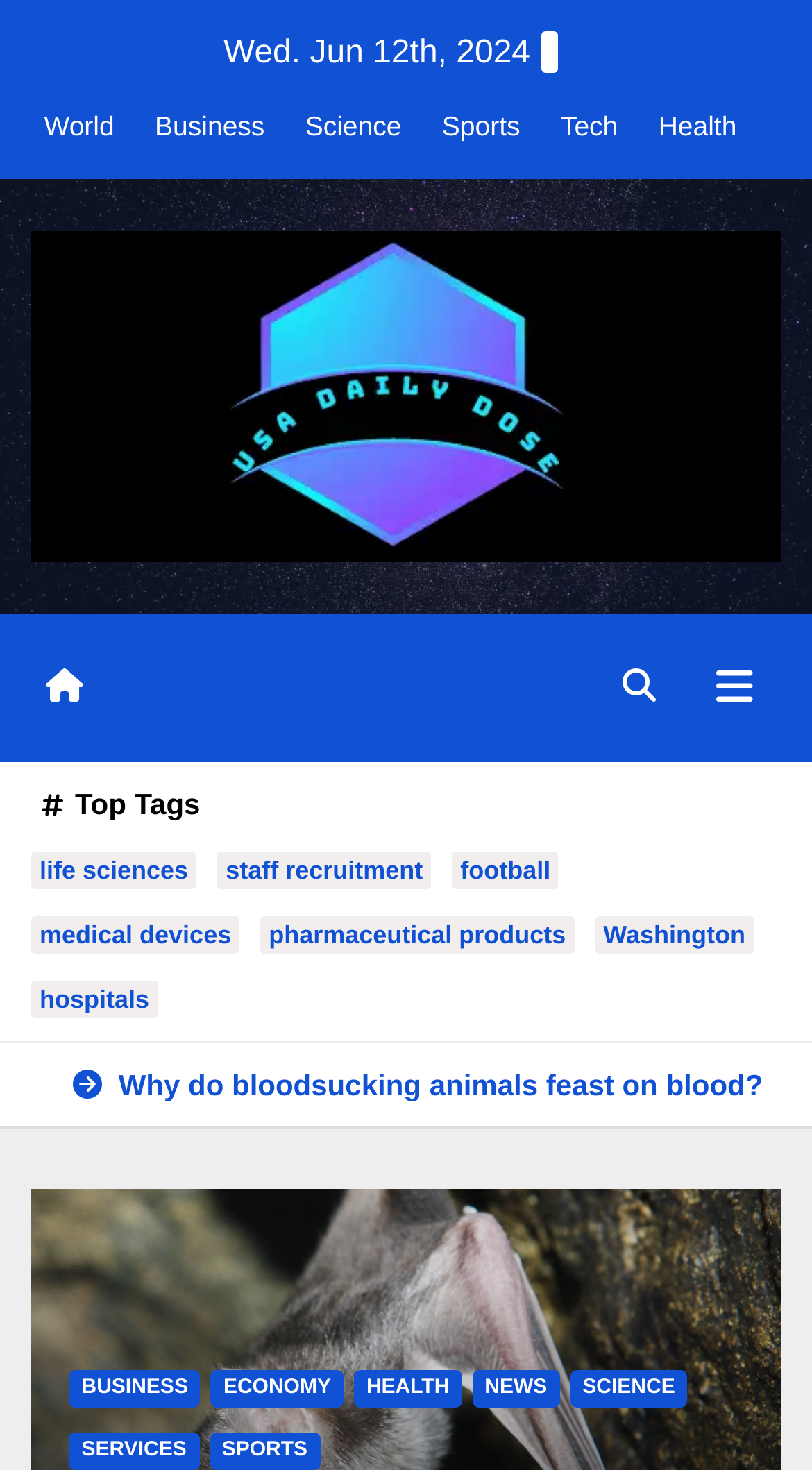Please locate the clickable area by providing the bounding box coordinates to follow this instruction: "Click on the 'Why do bloodsucking animals feast on blood?' article".

[0.038, 0.727, 0.95, 0.749]